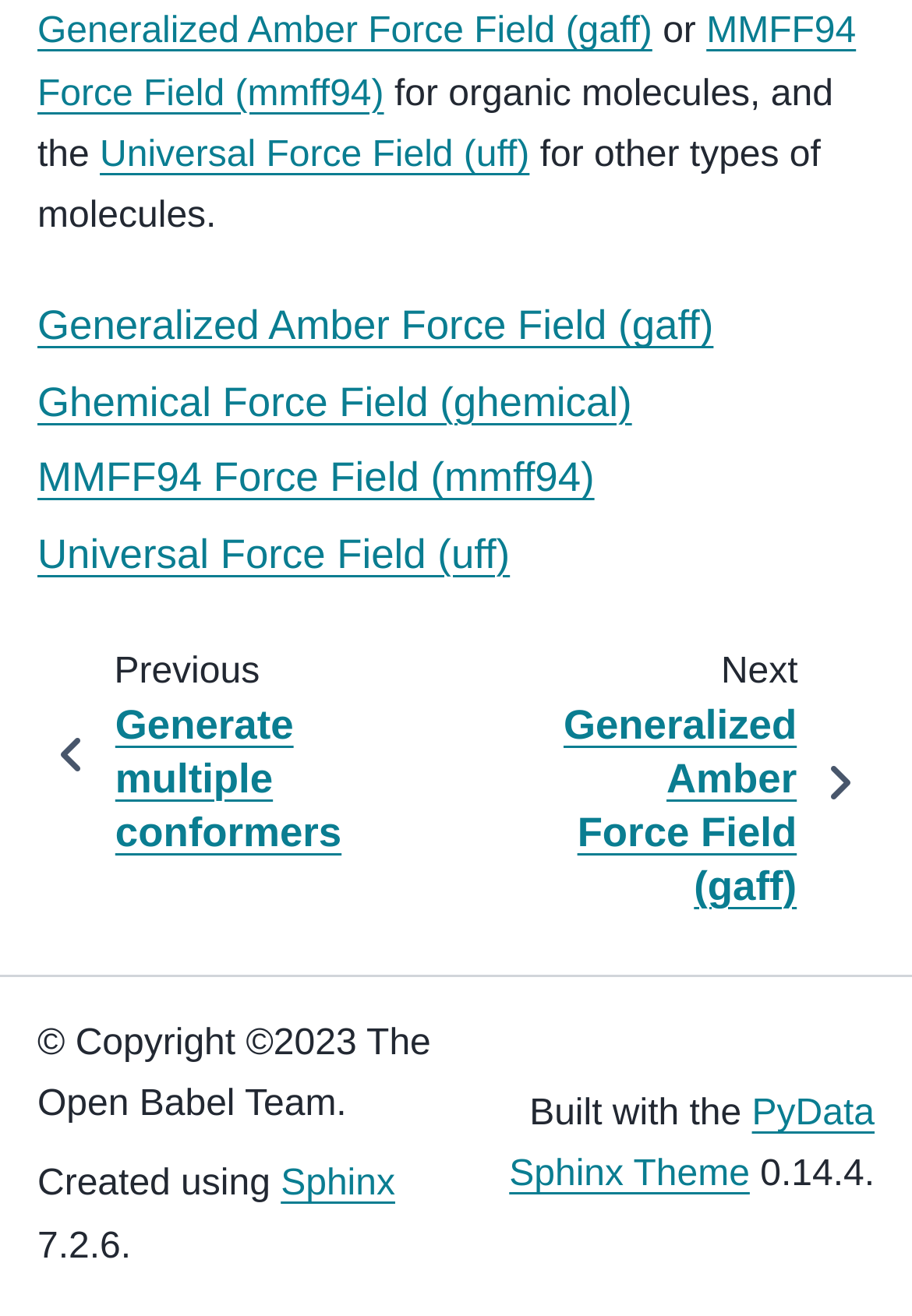What is the theme used to build the webpage?
Can you provide an in-depth and detailed response to the question?

The static text element at the bottom of the webpage reads 'Built with the PyData Sphinx Theme 0.14.4.', which reveals that the theme used to build the webpage is PyData Sphinx Theme.